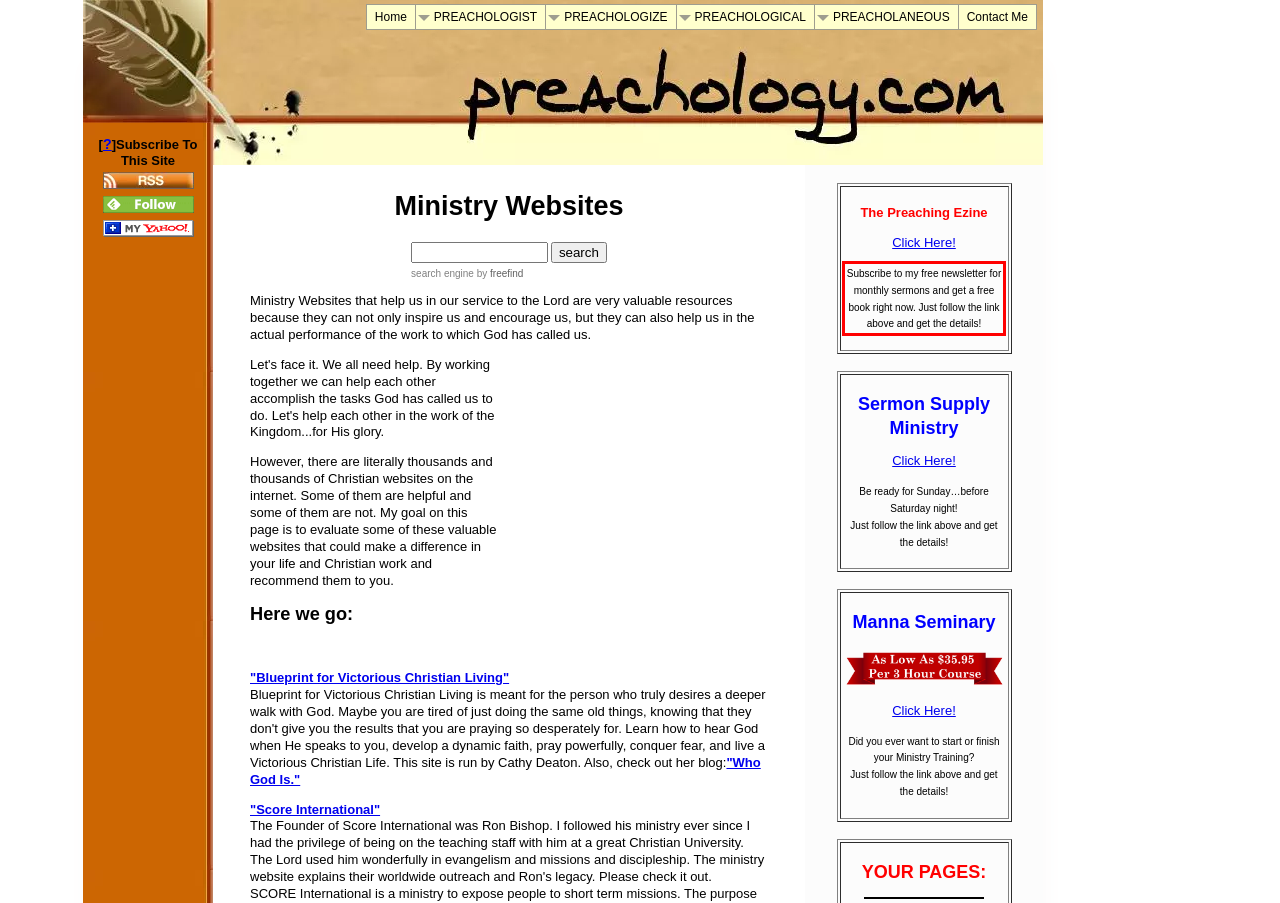From the screenshot of the webpage, locate the red bounding box and extract the text contained within that area.

Subscribe to my free newsletter for monthly sermons and get a free book right now. Just follow the link above and get the details!